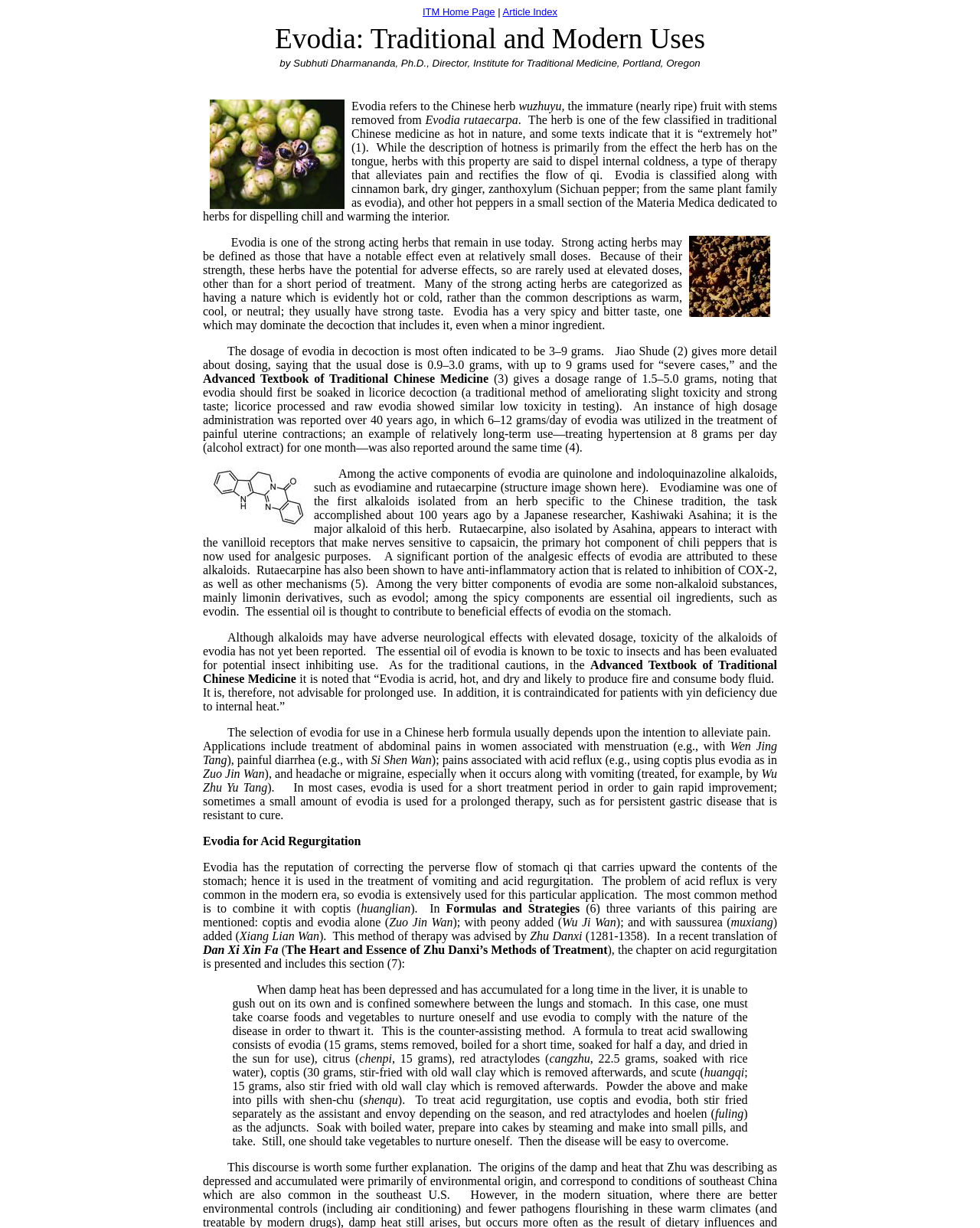Given the element description "Article Index", identify the bounding box of the corresponding UI element.

[0.513, 0.005, 0.569, 0.014]